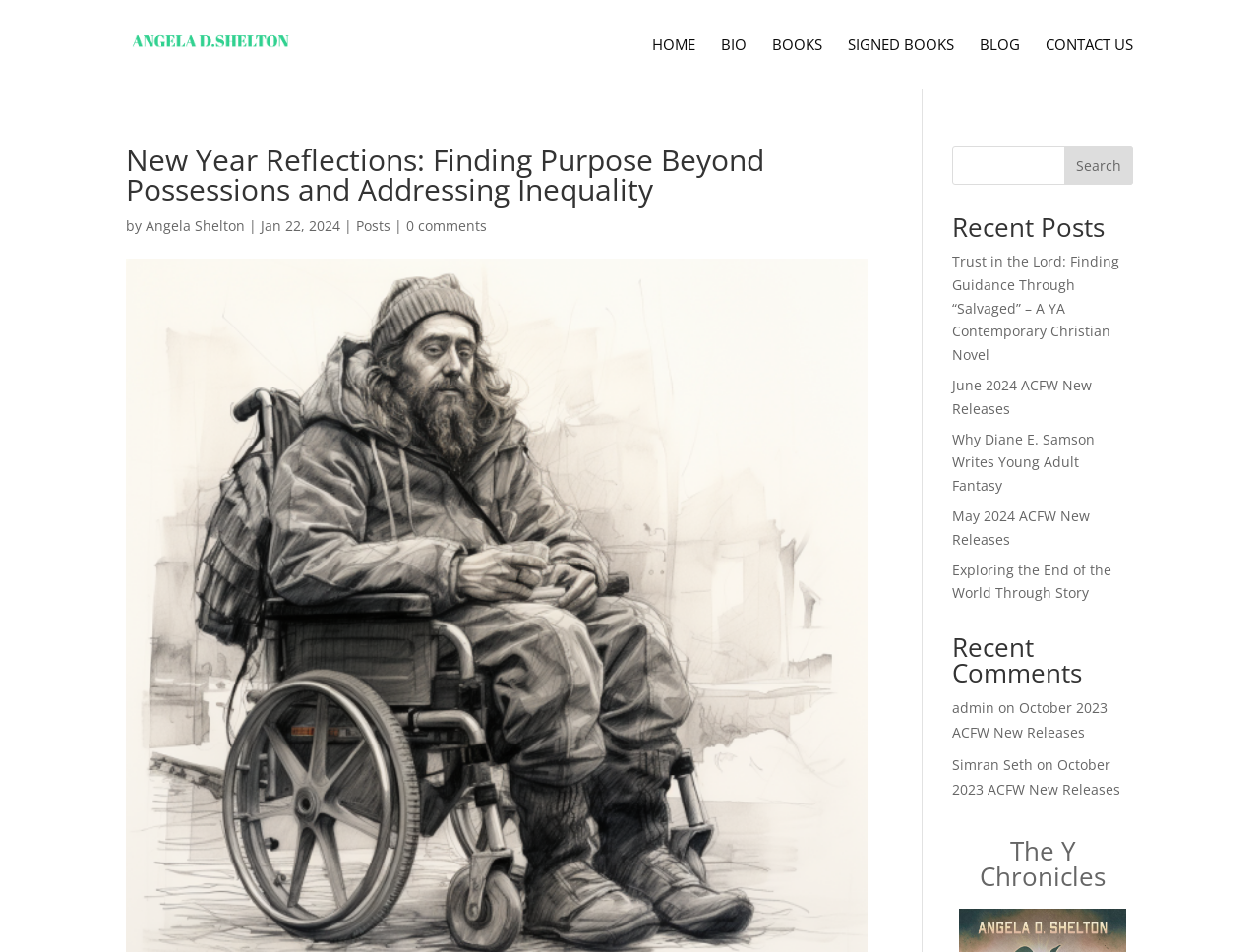What is the date of the article?
Based on the image, answer the question with as much detail as possible.

I found the date of the article by looking at the StaticText 'Jan 22, 2024' which is located below the heading and the author's name, indicating the publication date of the article.